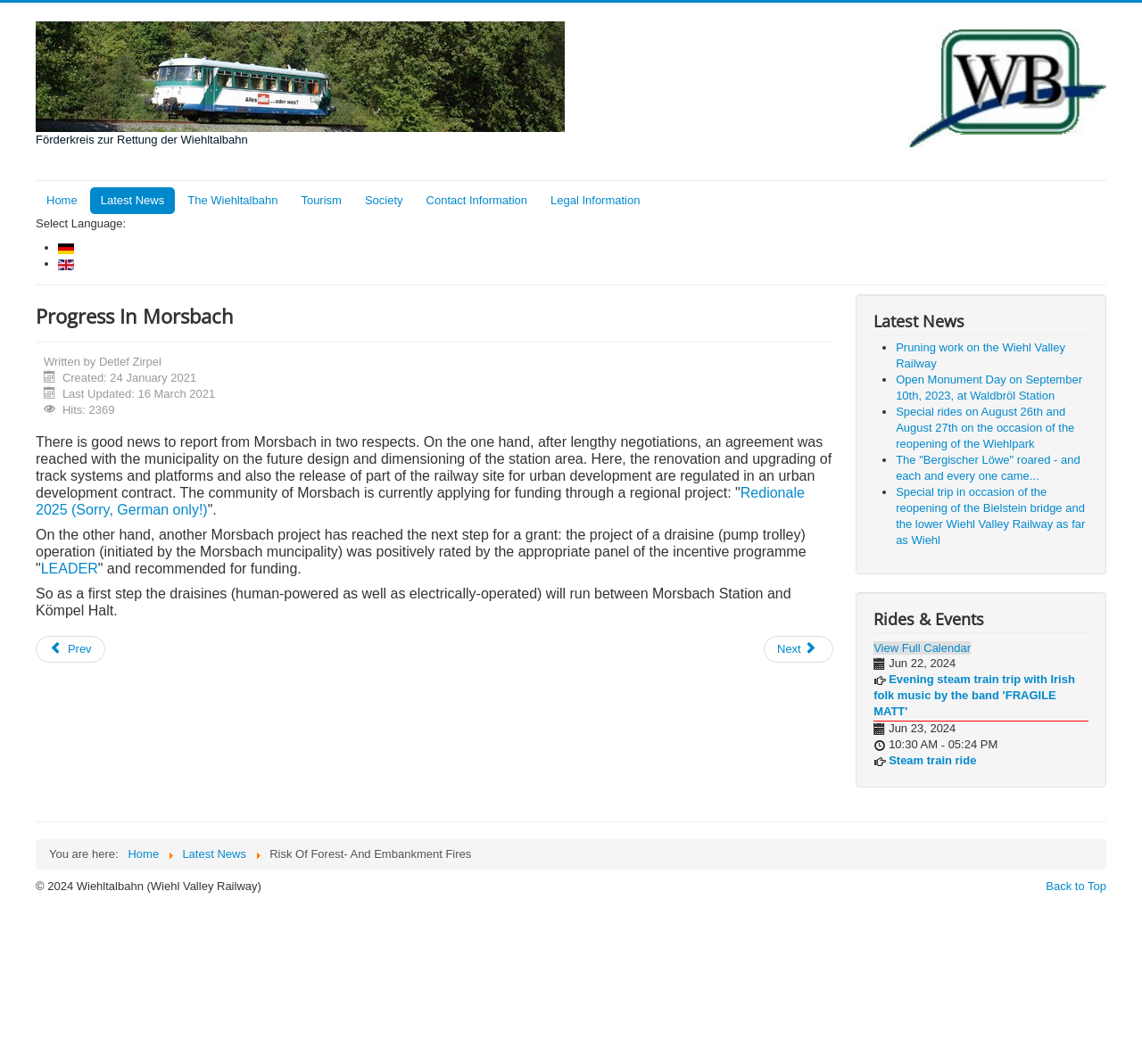Determine the coordinates of the bounding box that should be clicked to complete the instruction: "Read the article about progress in Morsbach". The coordinates should be represented by four float numbers between 0 and 1: [left, top, right, bottom].

[0.031, 0.287, 0.729, 0.307]